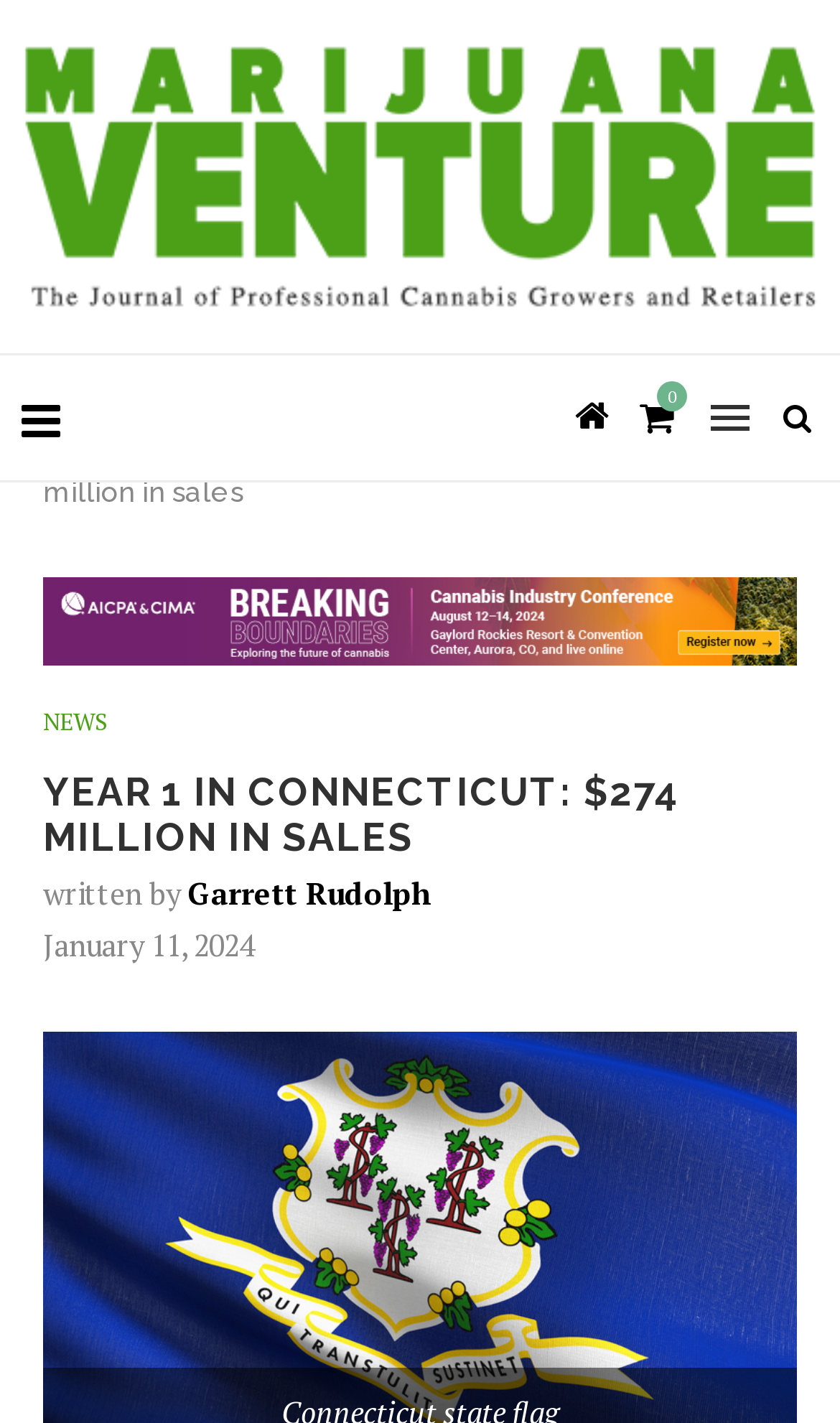Please find the bounding box for the UI component described as follows: "alt="Marijuana Venture"".

[0.026, 0.03, 0.974, 0.217]